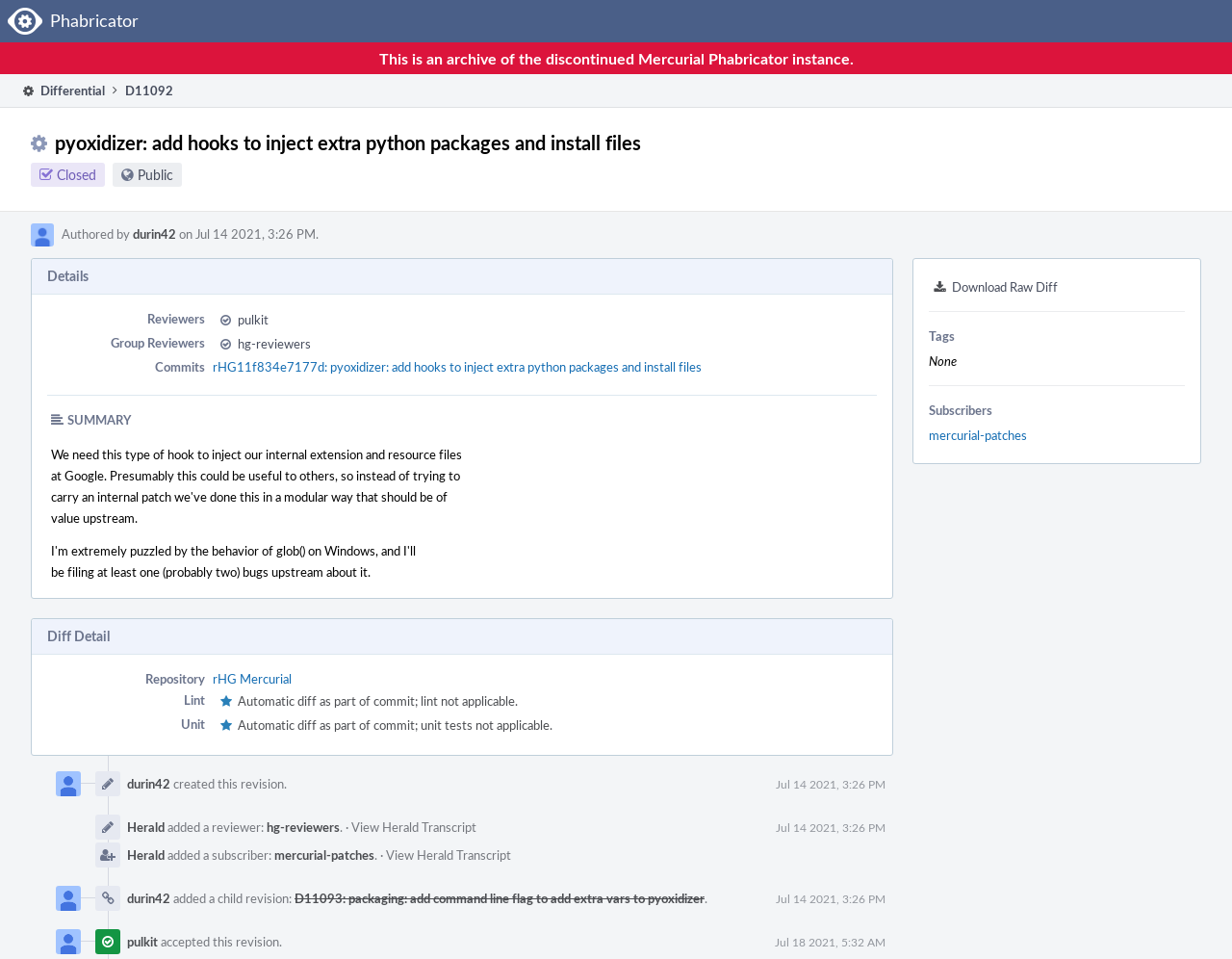Who are the reviewers of this revision?
Please provide a single word or phrase based on the screenshot.

pulkit